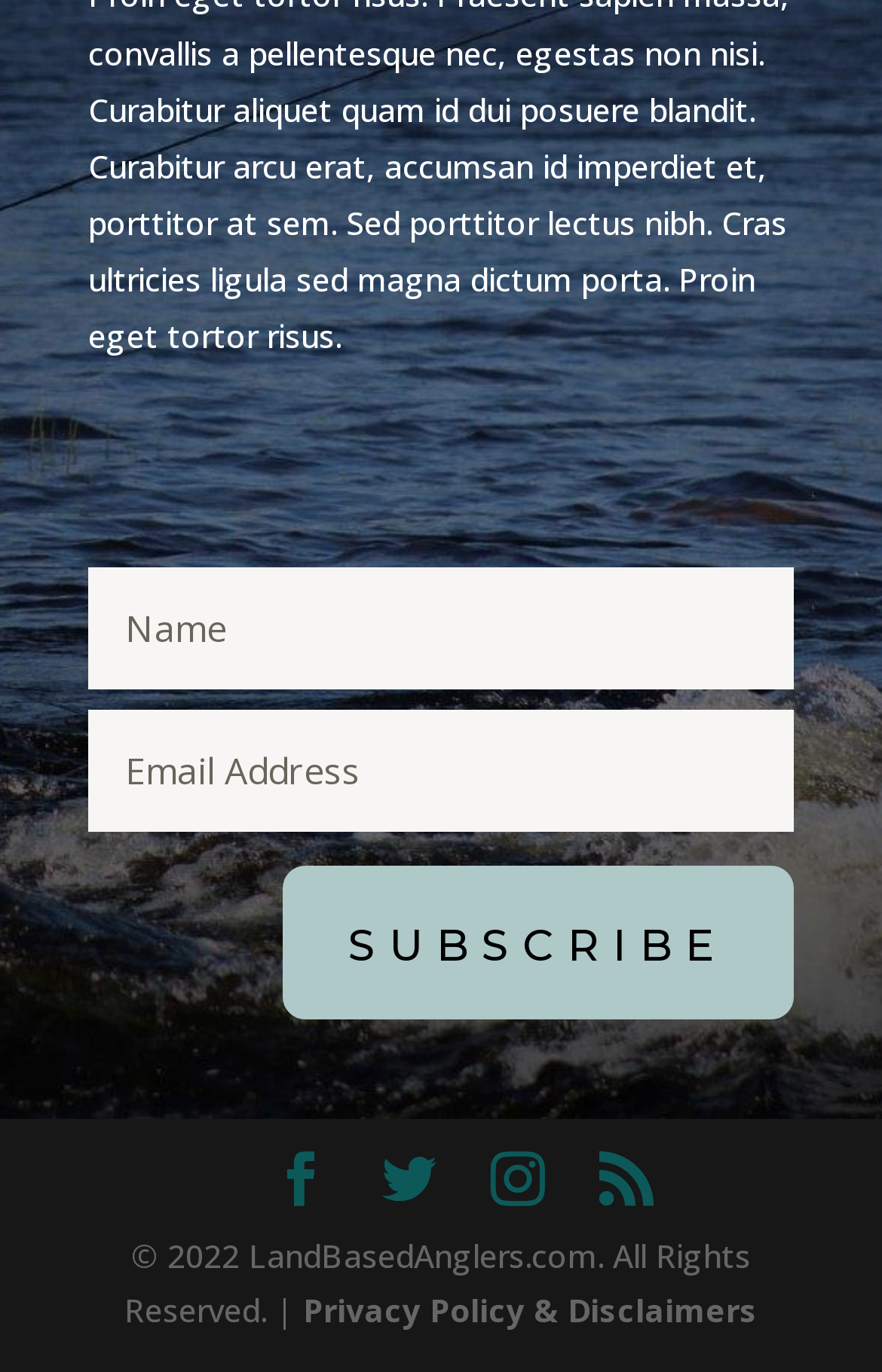Can you determine the bounding box coordinates of the area that needs to be clicked to fulfill the following instruction: "View Facebook page"?

[0.31, 0.841, 0.372, 0.882]